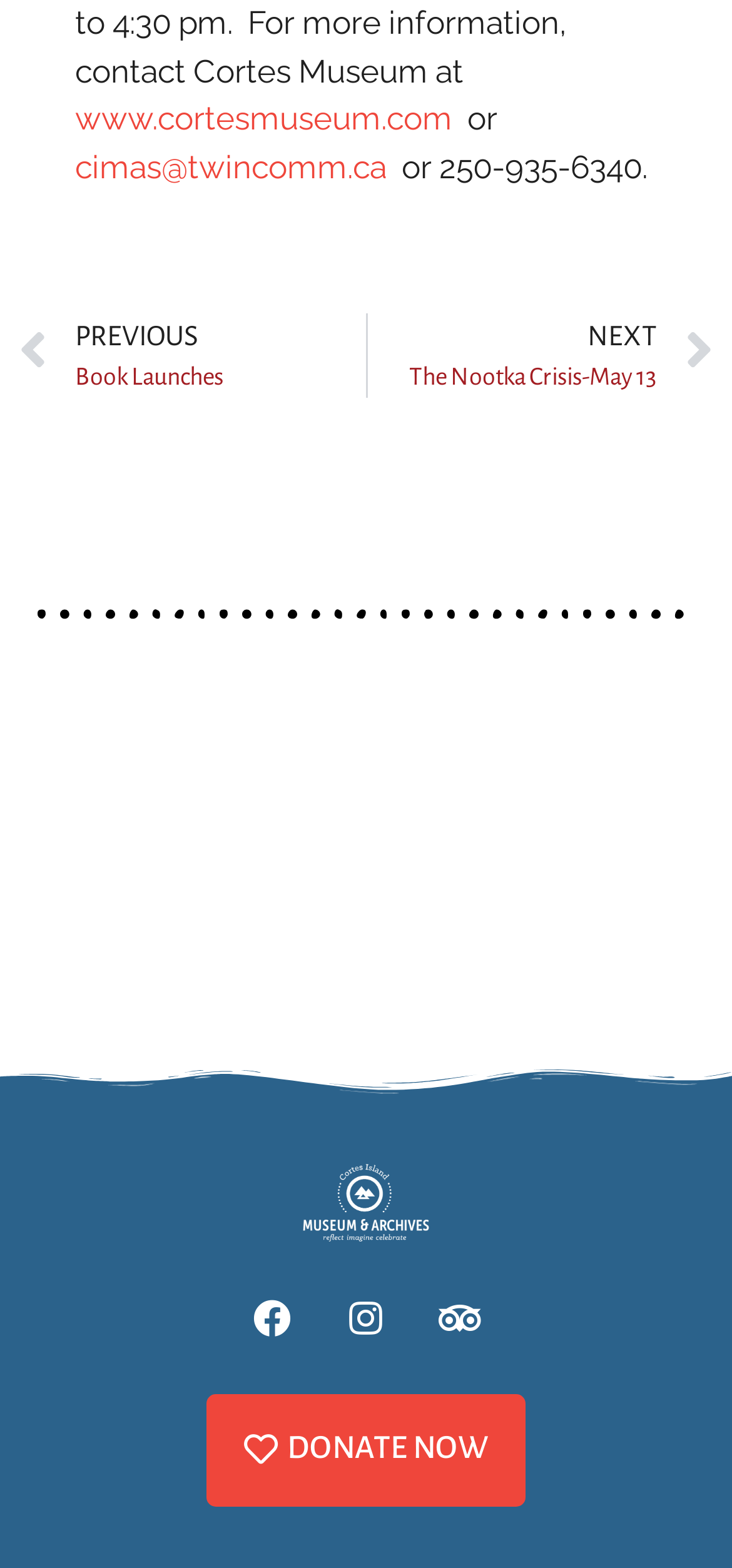What is the navigation option to move to the previous page?
Respond with a short answer, either a single word or a phrase, based on the image.

Prev